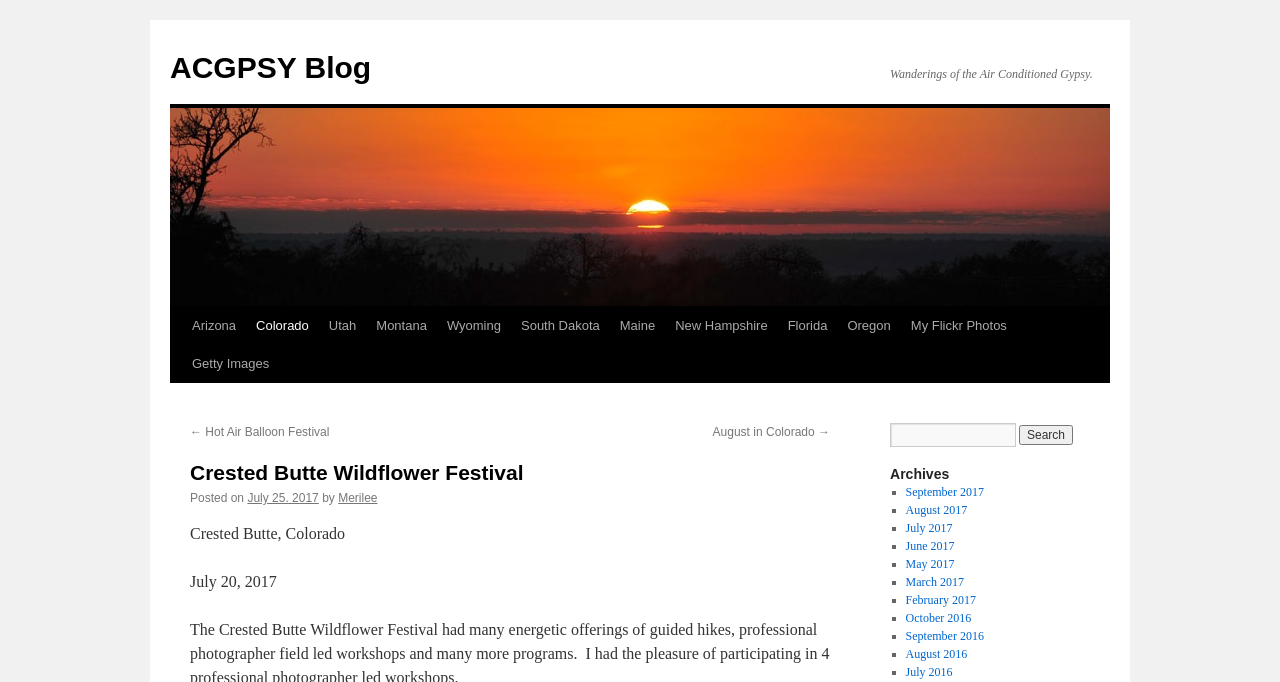Please predict the bounding box coordinates of the element's region where a click is necessary to complete the following instruction: "Get in Touch". The coordinates should be represented by four float numbers between 0 and 1, i.e., [left, top, right, bottom].

None